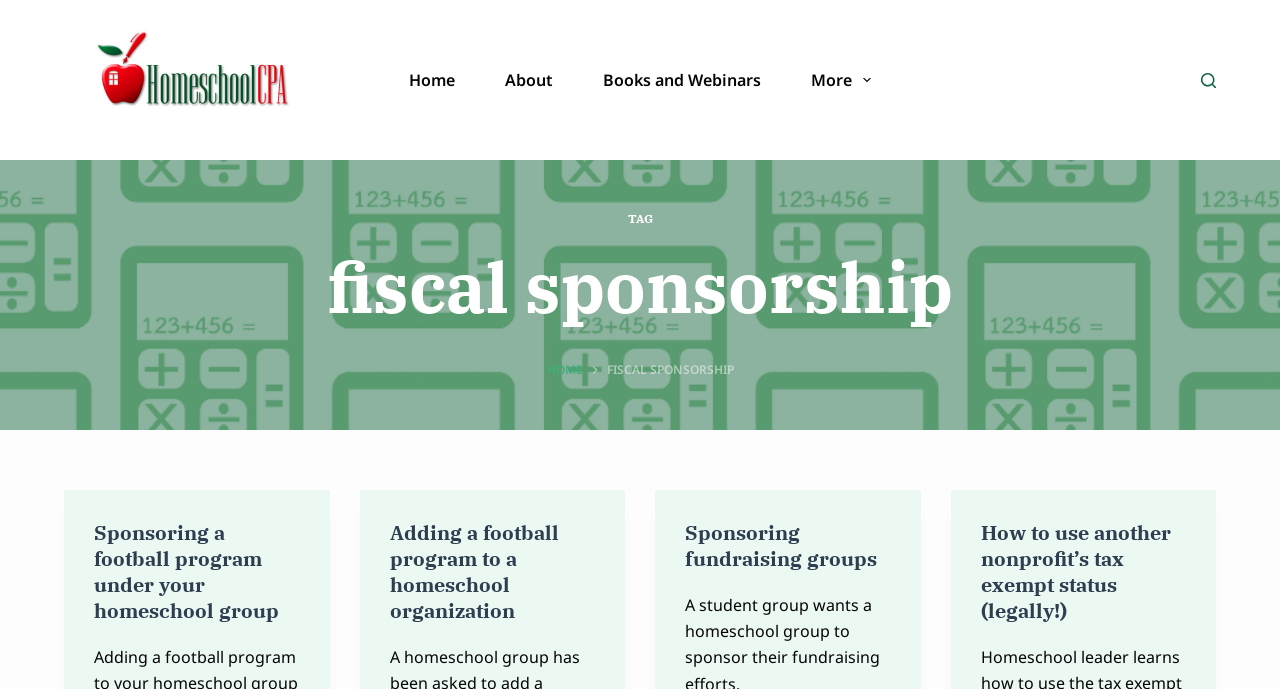Identify the first-level heading on the webpage and generate its text content.

TAG
fiscal sponsorship